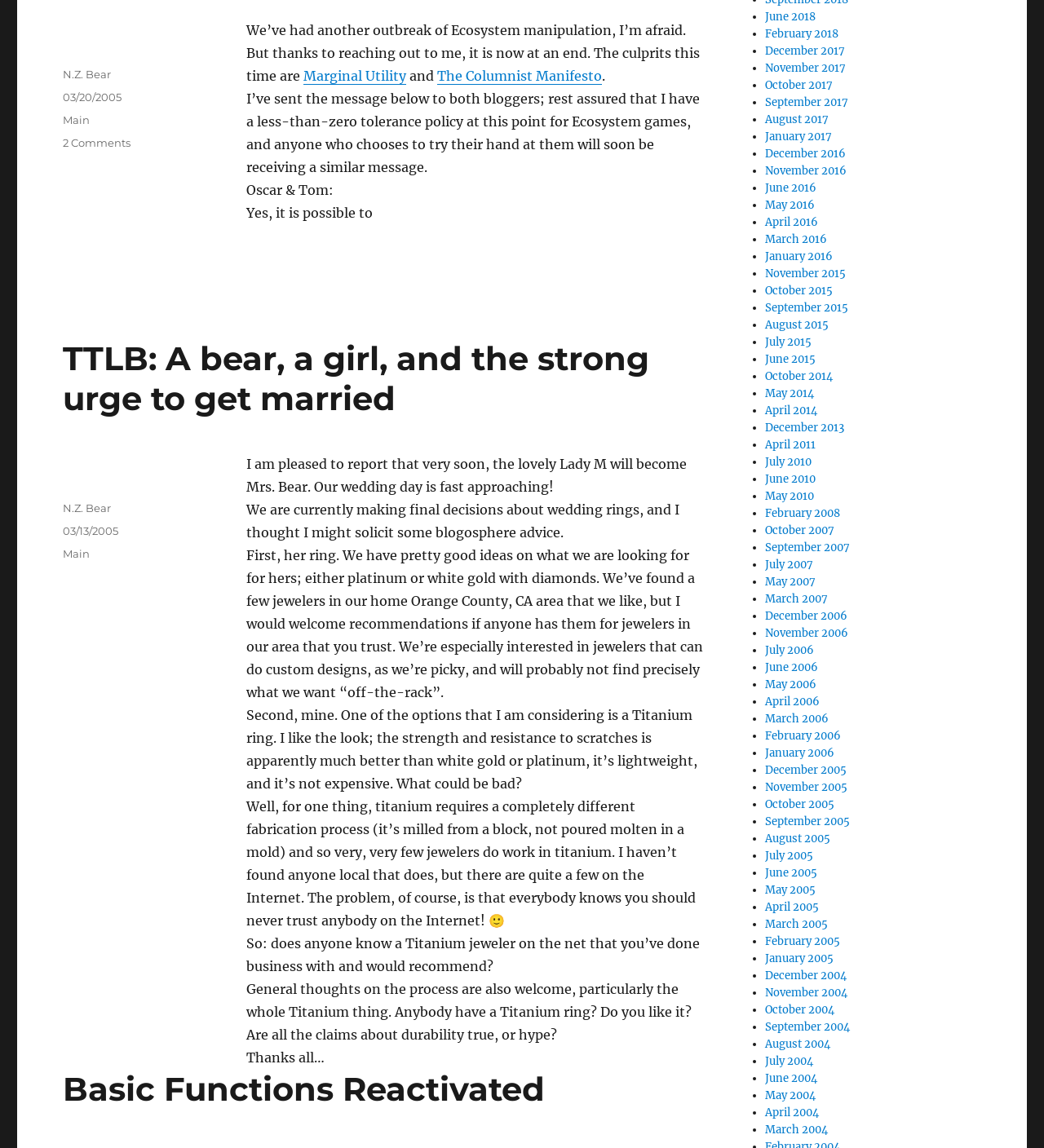Identify the bounding box coordinates of the area that should be clicked in order to complete the given instruction: "Click on the link 'The Columnist Manifesto'". The bounding box coordinates should be four float numbers between 0 and 1, i.e., [left, top, right, bottom].

[0.419, 0.059, 0.577, 0.073]